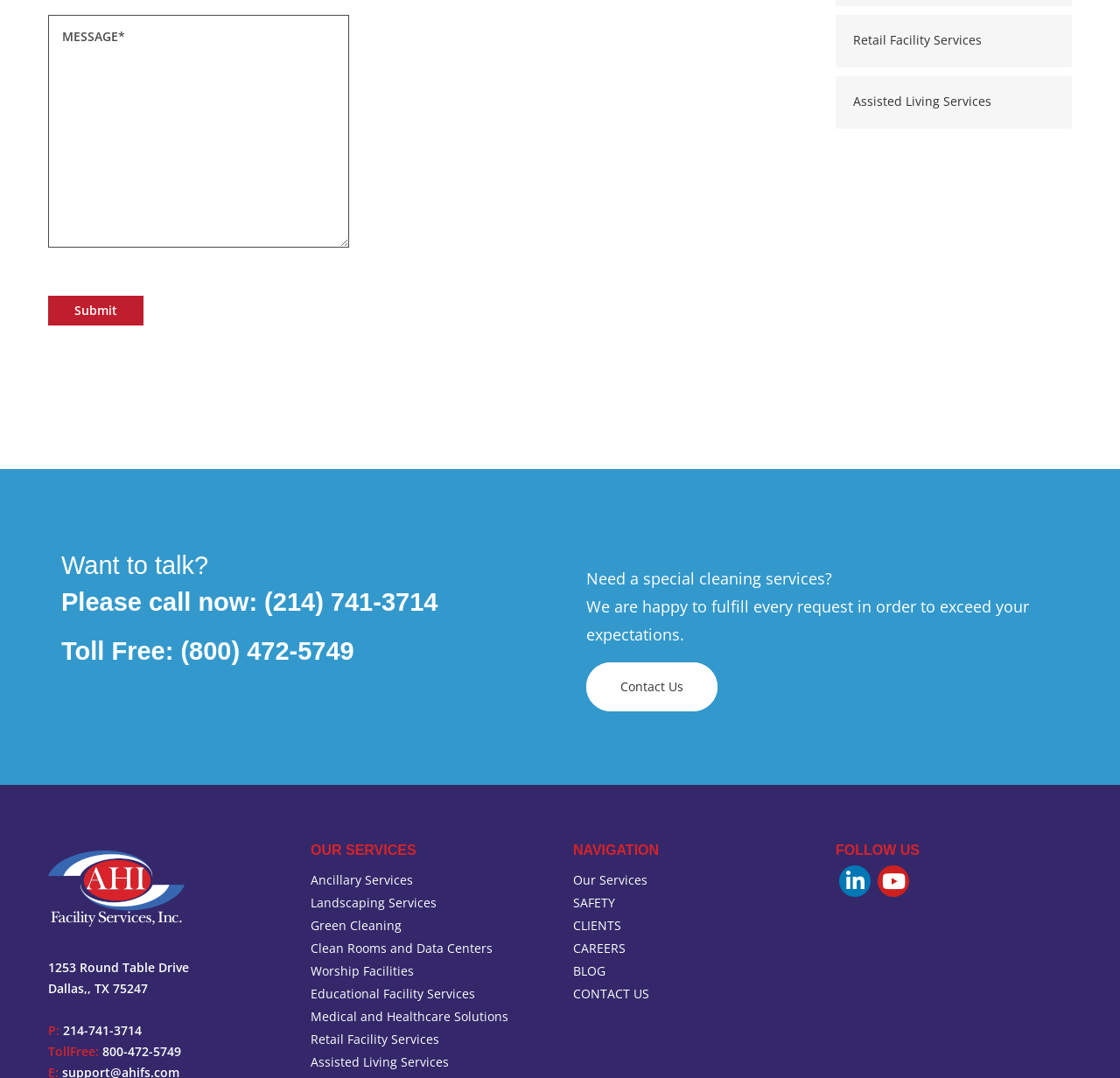Please identify the bounding box coordinates of the region to click in order to complete the task: "Submit the form". The coordinates must be four float numbers between 0 and 1, specified as [left, top, right, bottom].

[0.043, 0.274, 0.128, 0.302]